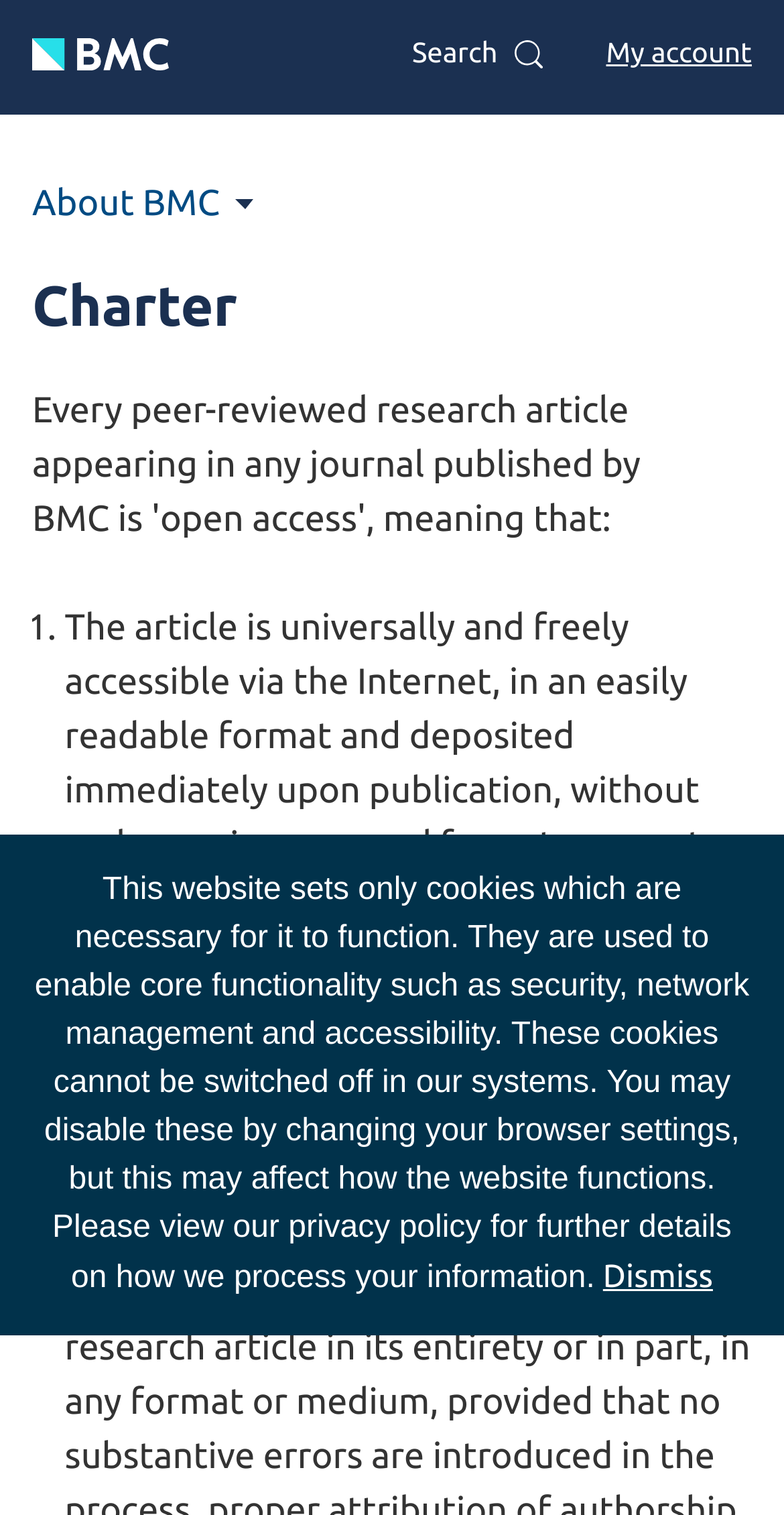What is the name of the organization?
Please look at the screenshot and answer in one word or a short phrase.

BMC